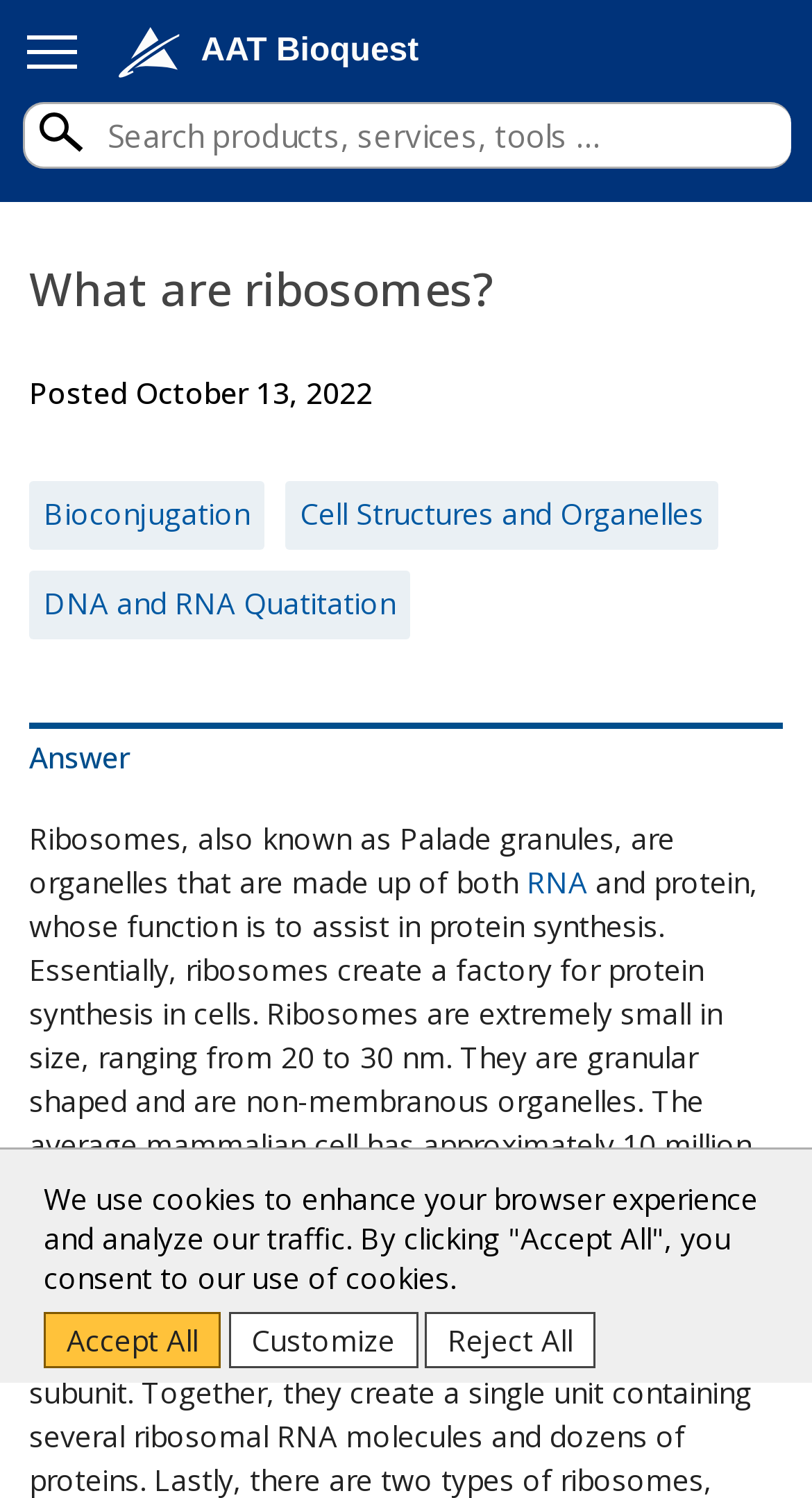Locate and extract the text of the main heading on the webpage.

What are ribosomes?